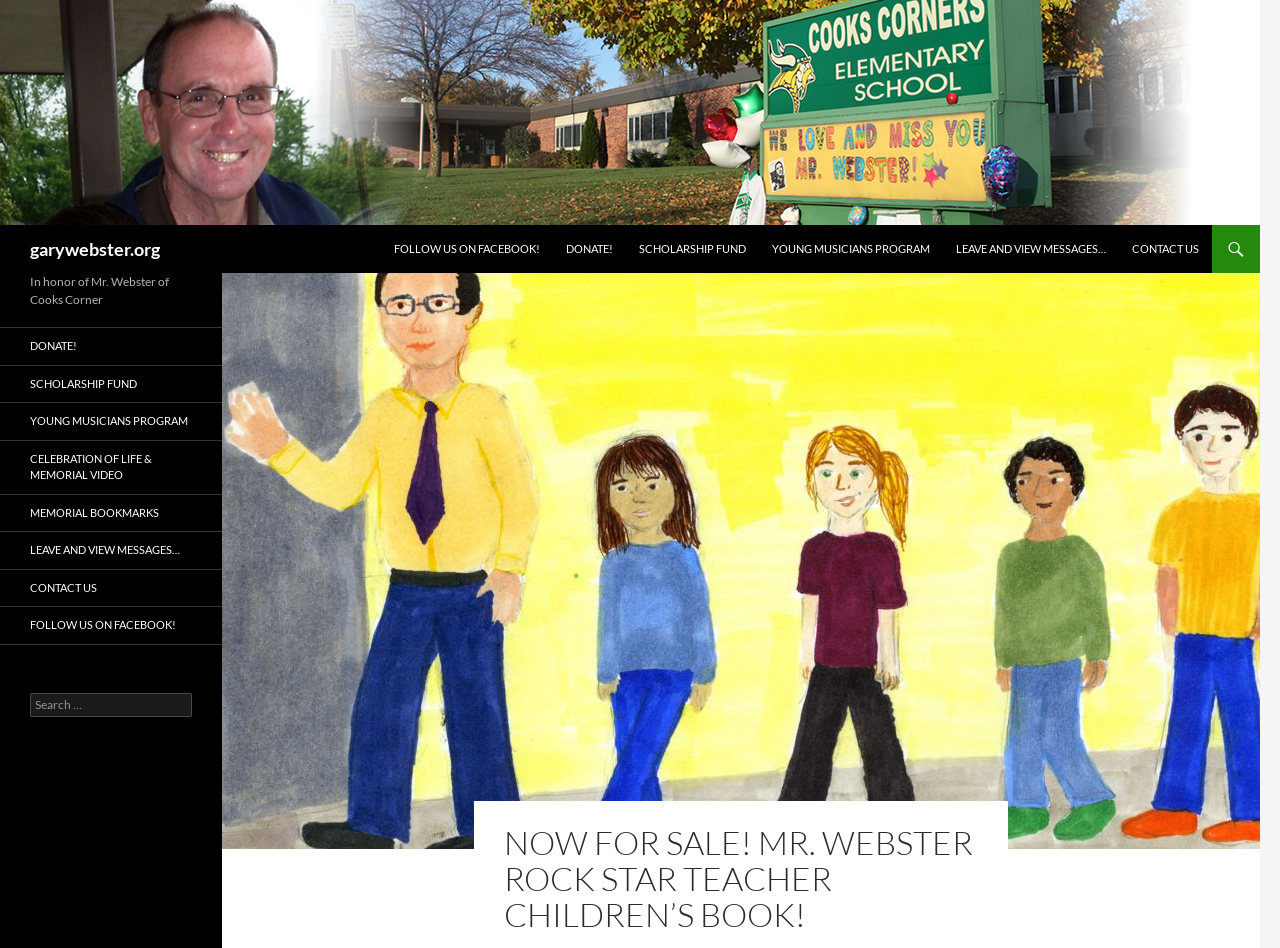Please identify the bounding box coordinates of the element that needs to be clicked to perform the following instruction: "Follow us on Facebook".

[0.298, 0.237, 0.431, 0.288]